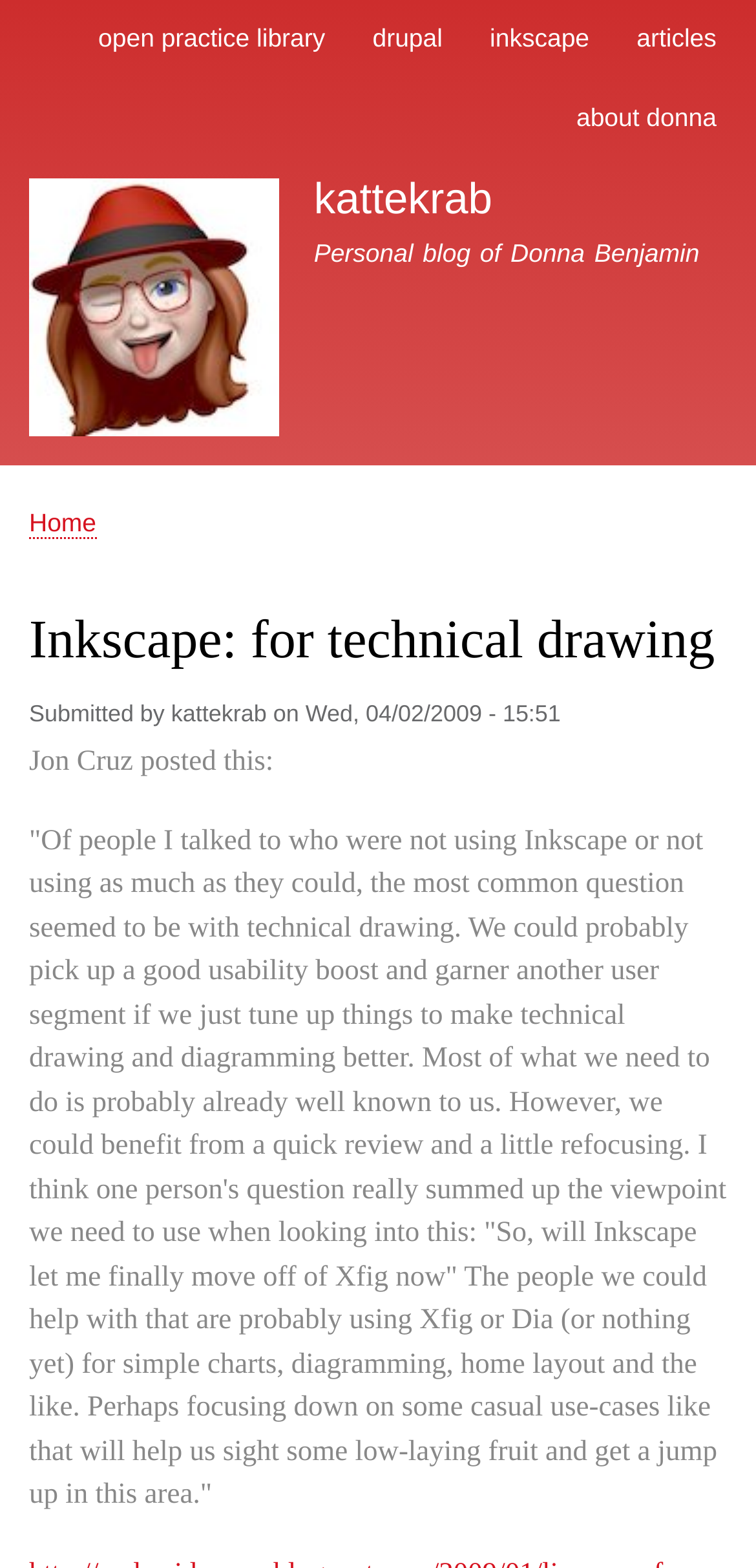Identify the webpage's primary heading and generate its text.

Inkscape: for technical drawing